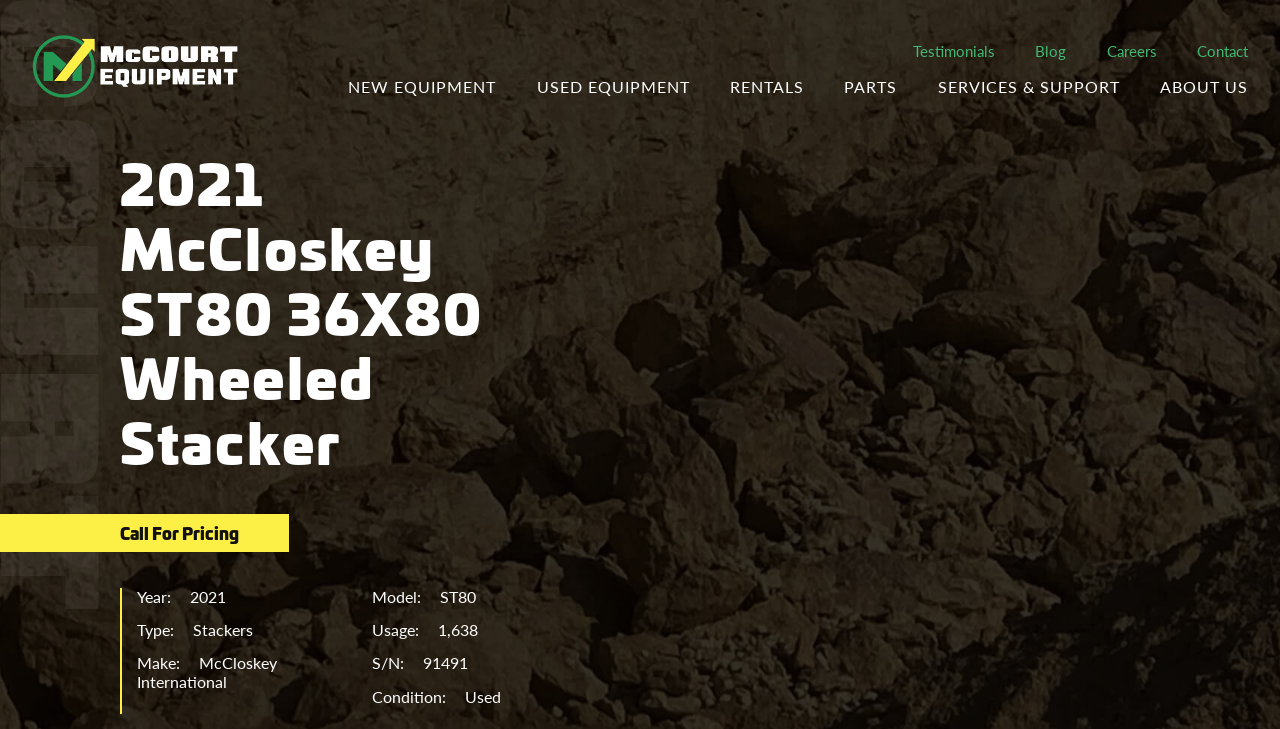Provide a one-word or brief phrase answer to the question:
What is the model of the equipment?

ST80